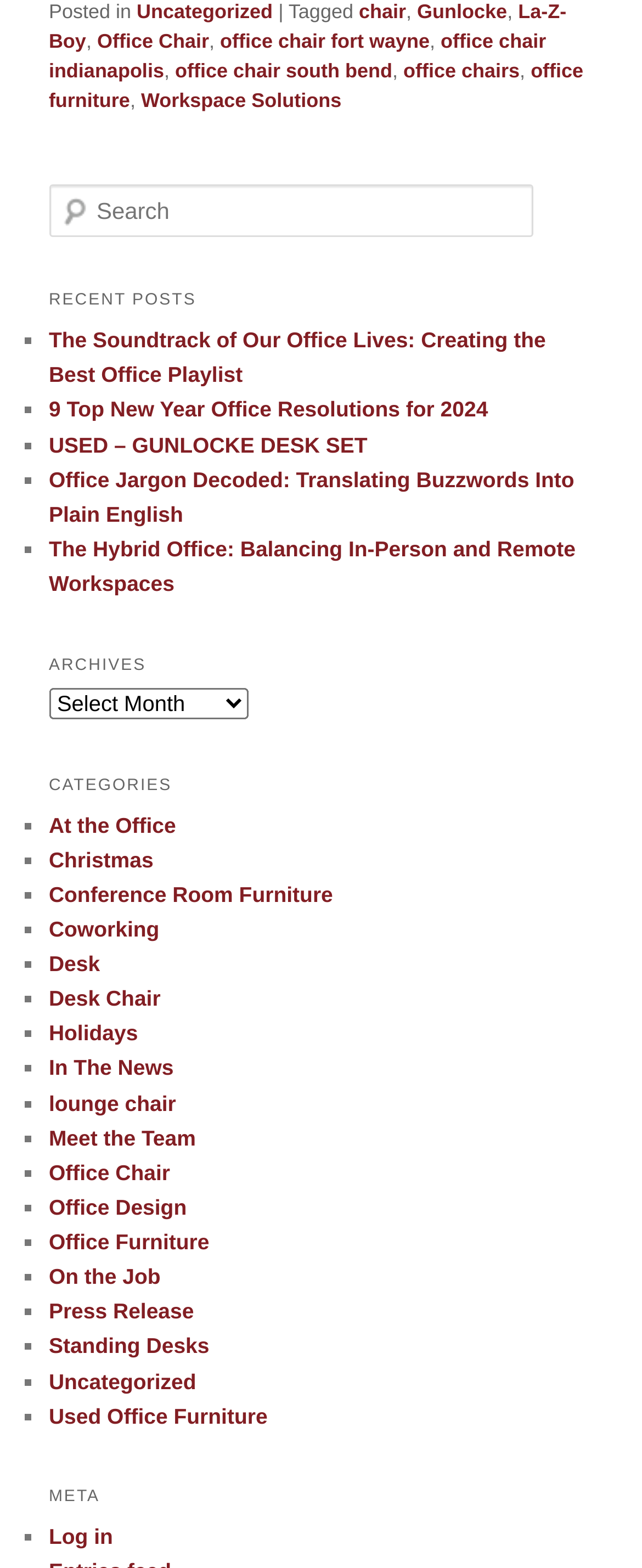What type of content is listed under 'RECENT POSTS'?
Using the visual information from the image, give a one-word or short-phrase answer.

Blog posts